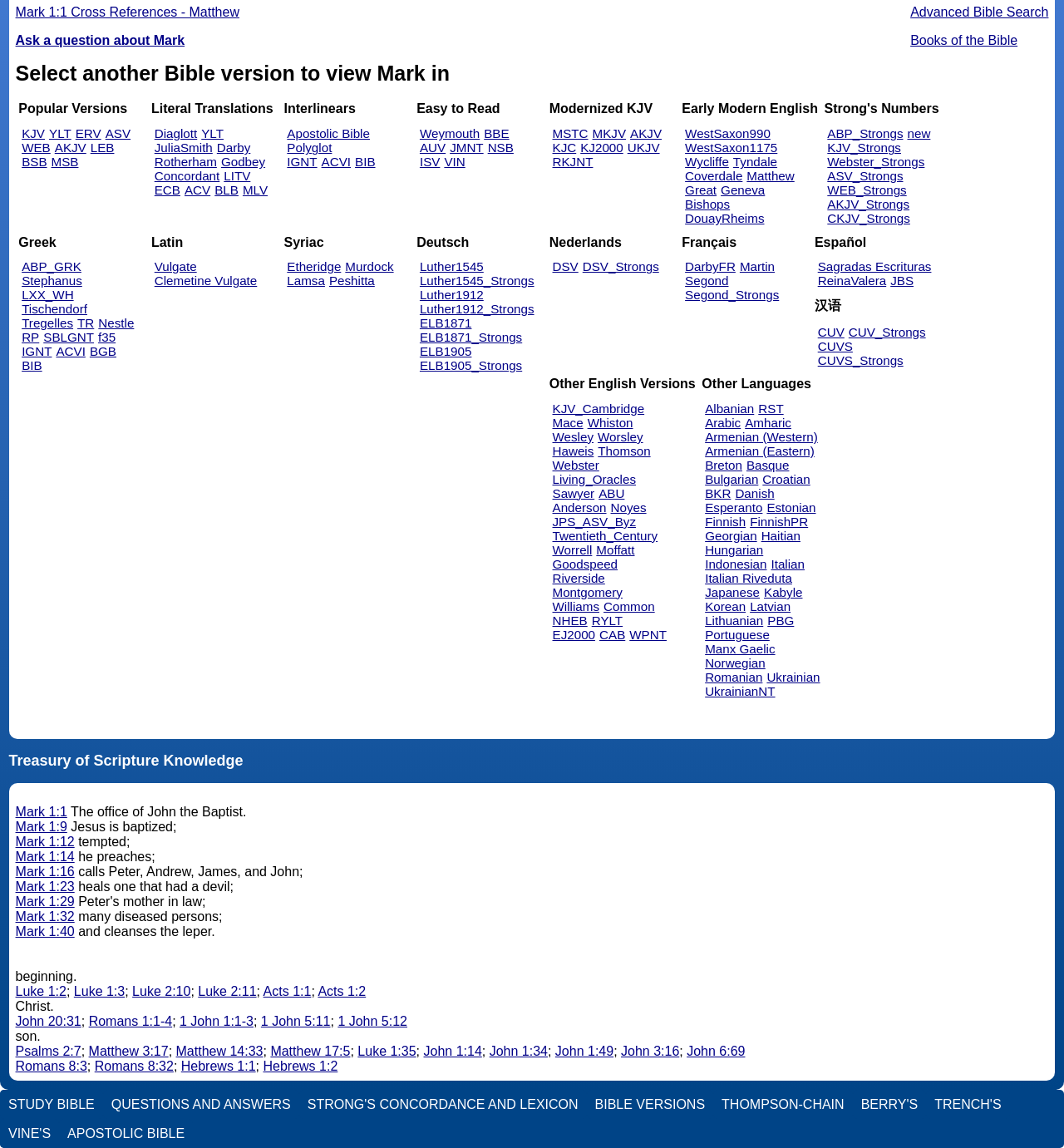Provide the bounding box coordinates of the area you need to click to execute the following instruction: "Explore the Apostolic Bible Polyglot Interlinear".

[0.27, 0.11, 0.348, 0.135]